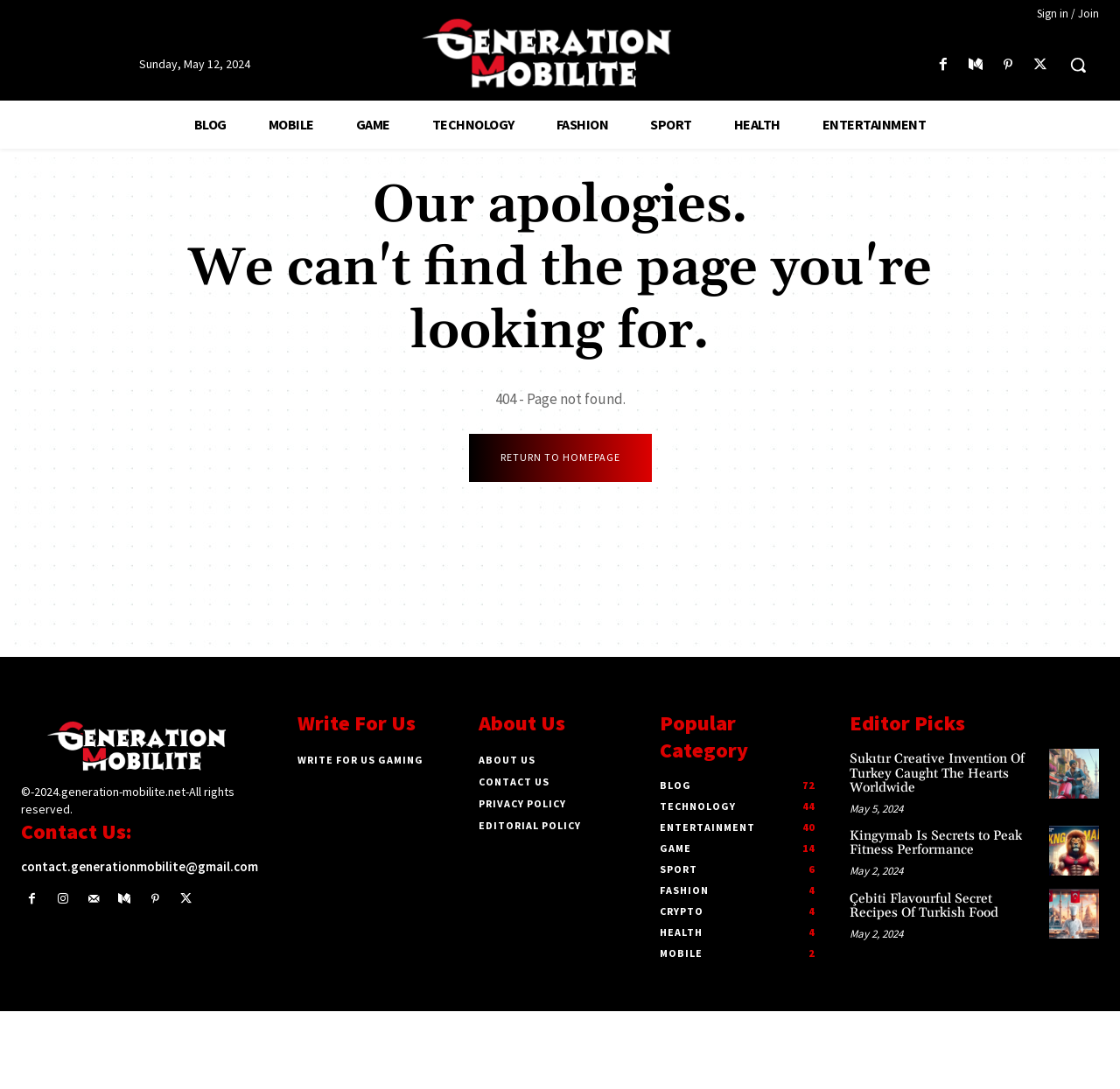Please answer the following question using a single word or phrase: 
What is the topic of the article 'Sukıtır Creative Invention Of Turkey Caught The Hearts Worldwide'?

Turkish invention